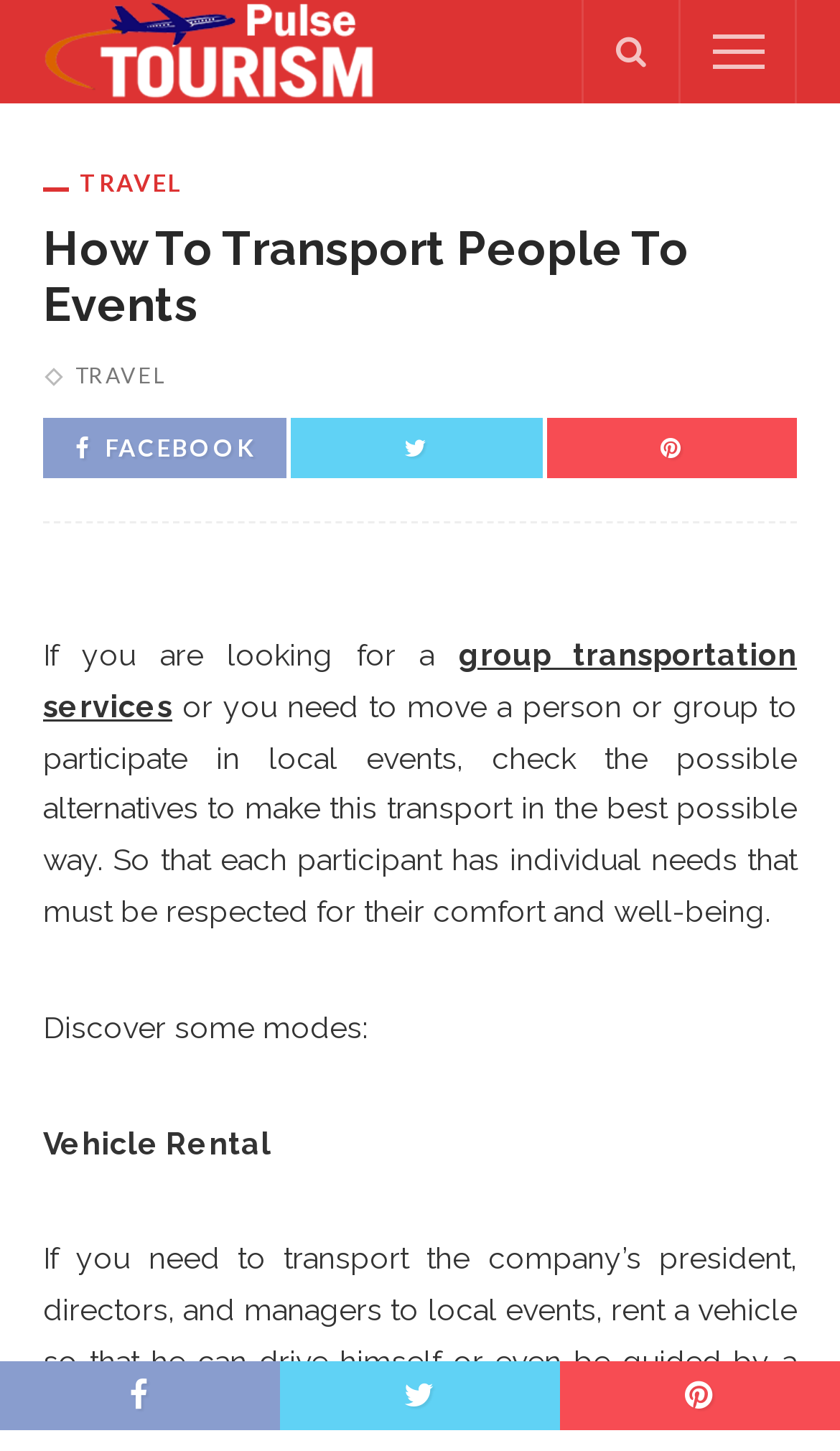What is the purpose of the webpage?
Please craft a detailed and exhaustive response to the question.

The purpose of the webpage is to provide alternative transportation options for groups of people attending local events. This is evident from the text that states 'check the possible alternatives to make this transport in the best possible way' and the subsequent listing of modes such as vehicle rental.